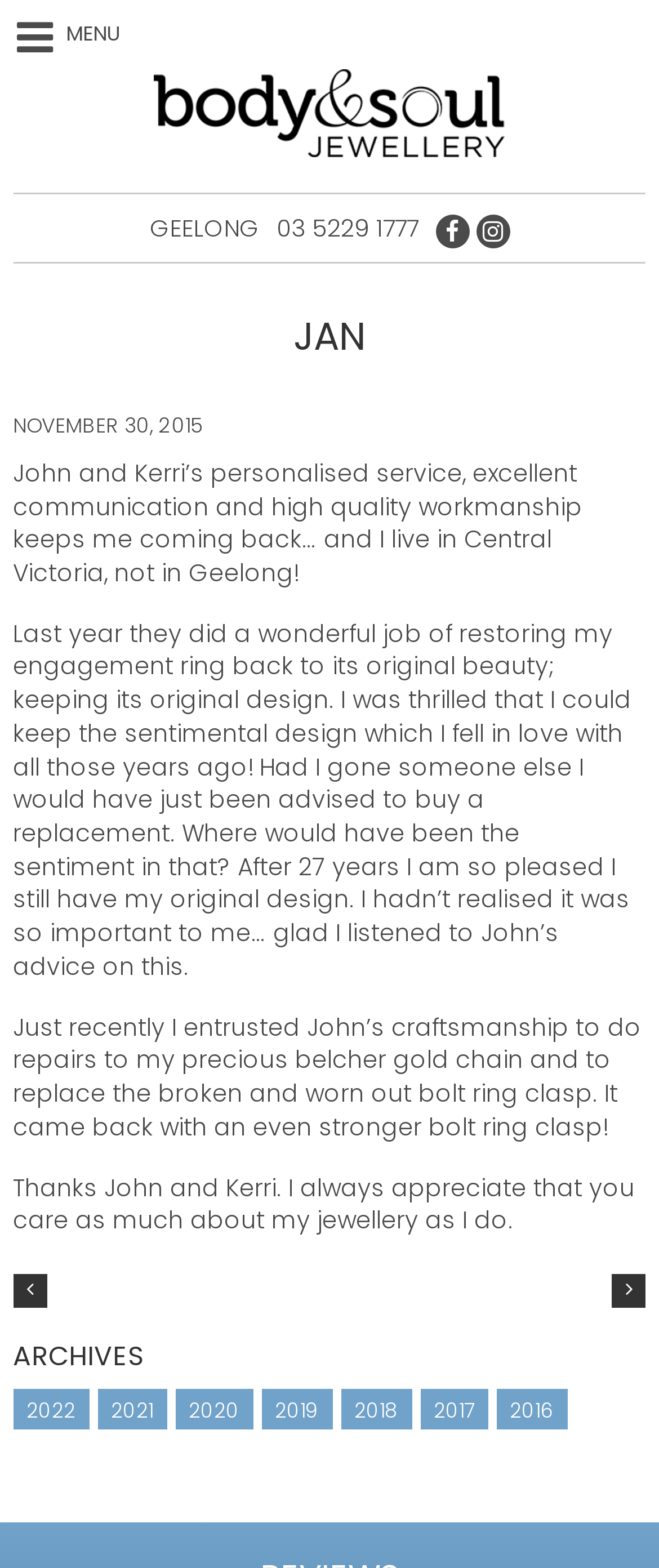Identify the bounding box of the UI element that matches this description: "alt="Body & Soul Jewellery"".

[0.232, 0.022, 0.768, 0.123]